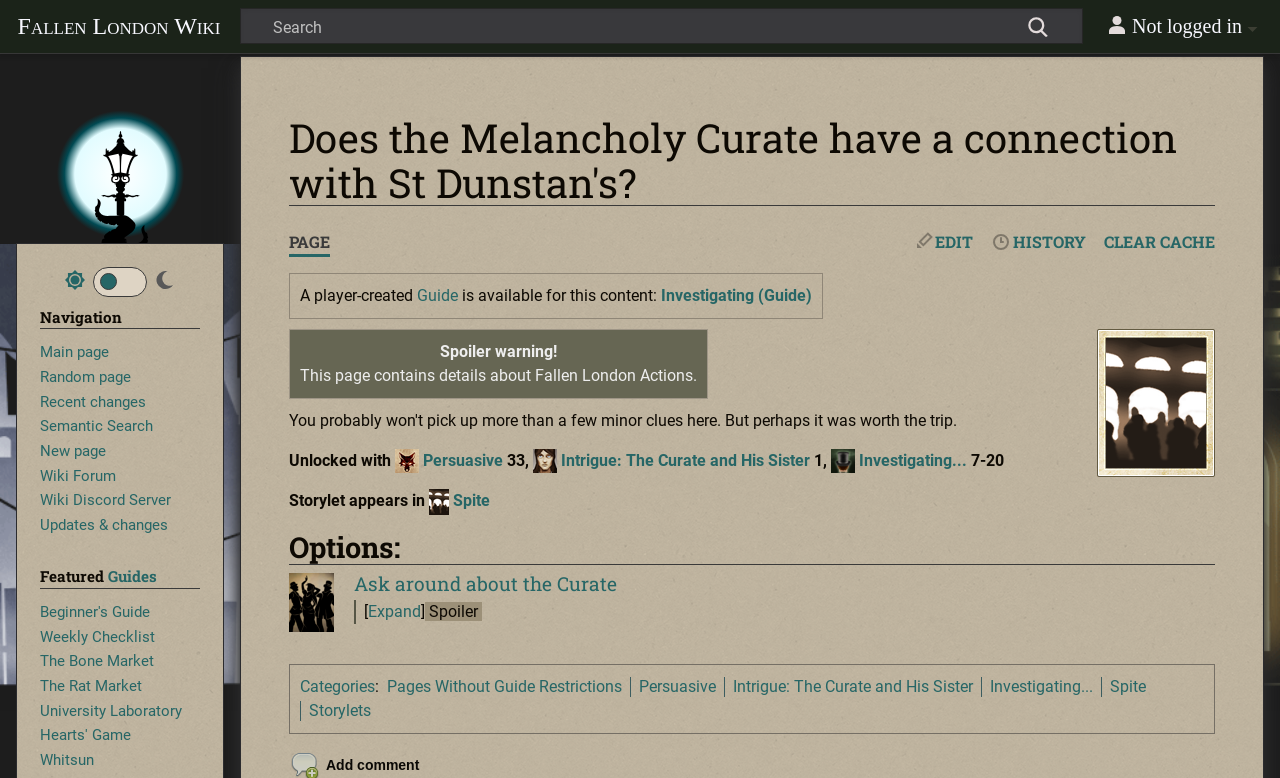What is the name of the image at the top of the page?
Please answer the question with as much detail and depth as you can.

I found the answer by looking at the image element at the top of the page, which has the filename 'Placeholder4.png'.